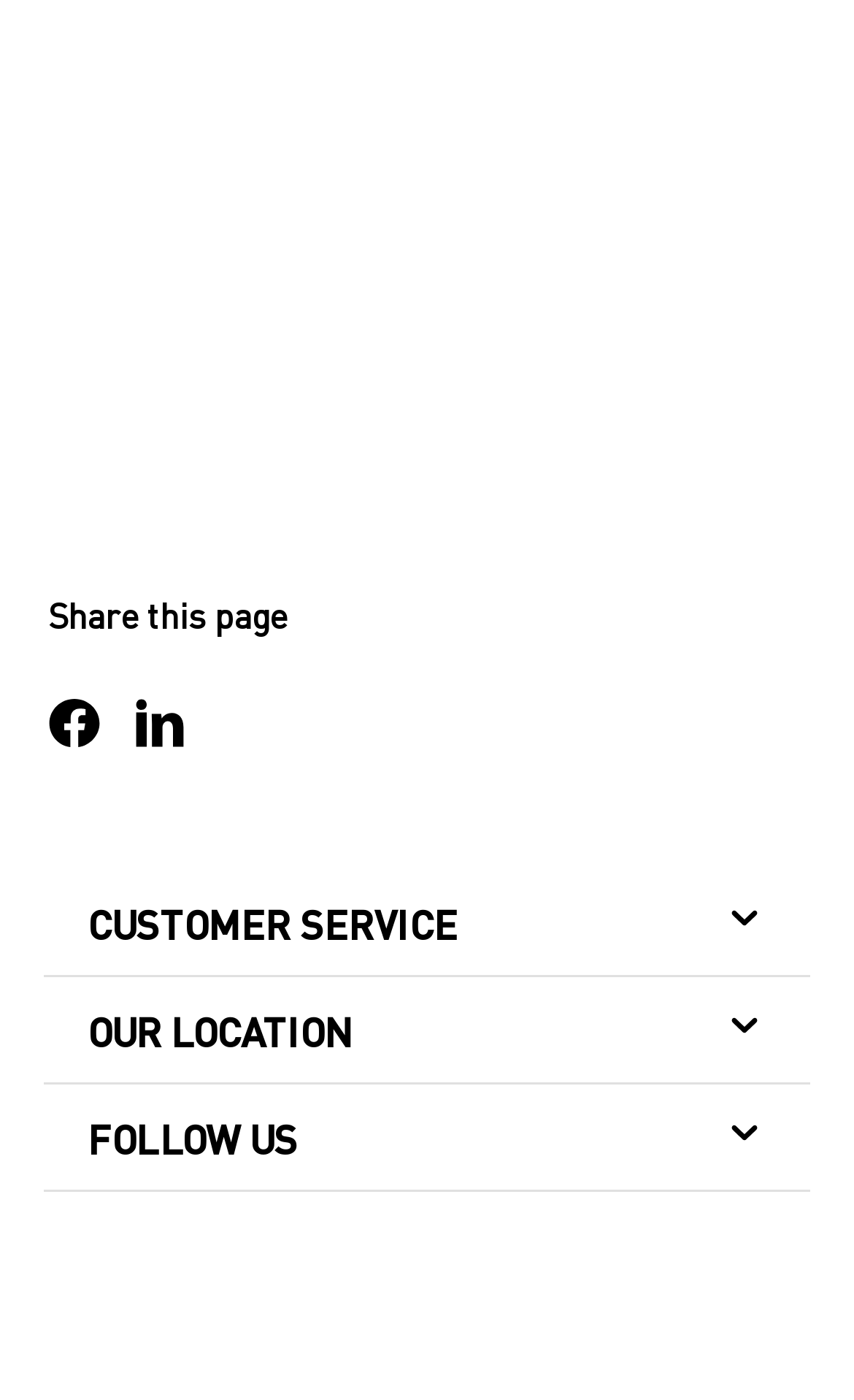Find the bounding box coordinates for the area that must be clicked to perform this action: "View Legal Notice".

[0.103, 0.698, 0.328, 0.732]